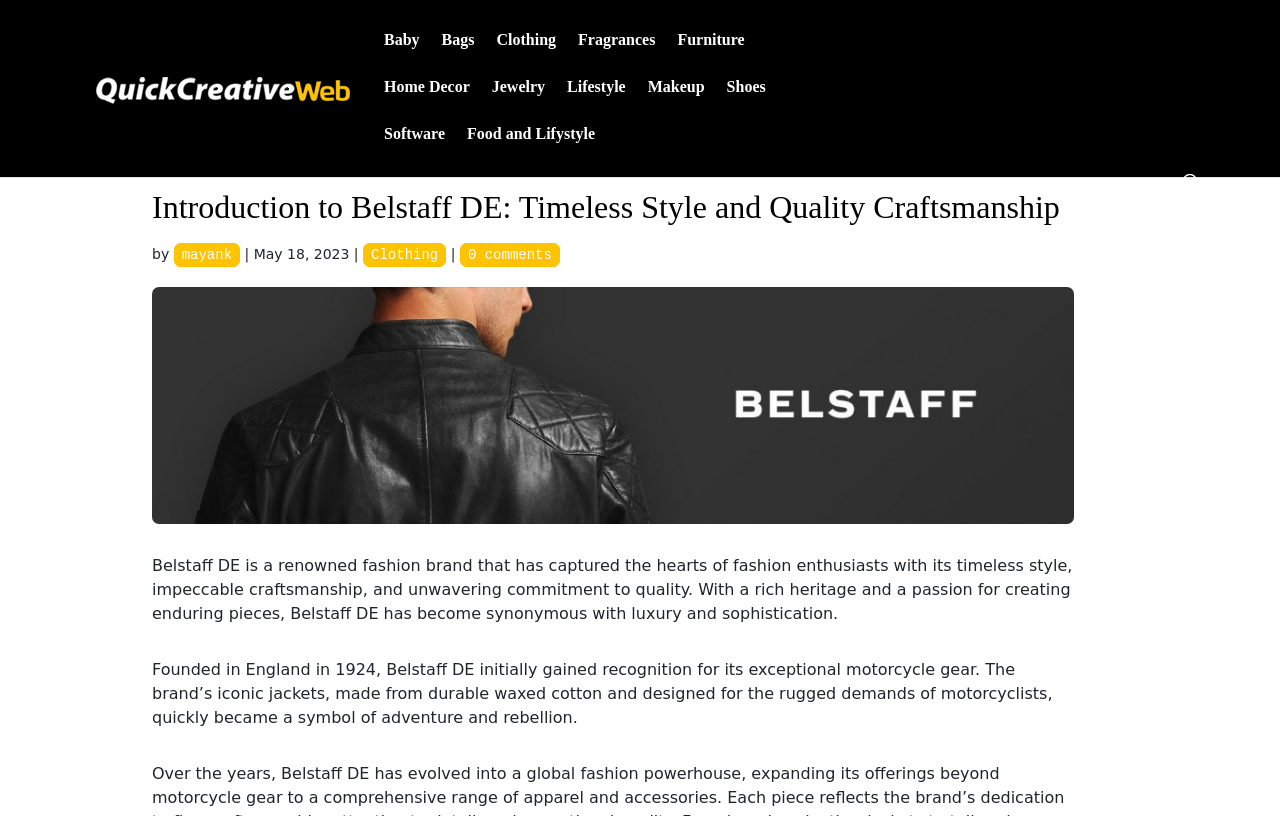Determine the bounding box coordinates of the clickable element to achieve the following action: 'Search for something'. Provide the coordinates as four float values between 0 and 1, formatted as [left, top, right, bottom].

[0.055, 0.0, 0.945, 0.001]